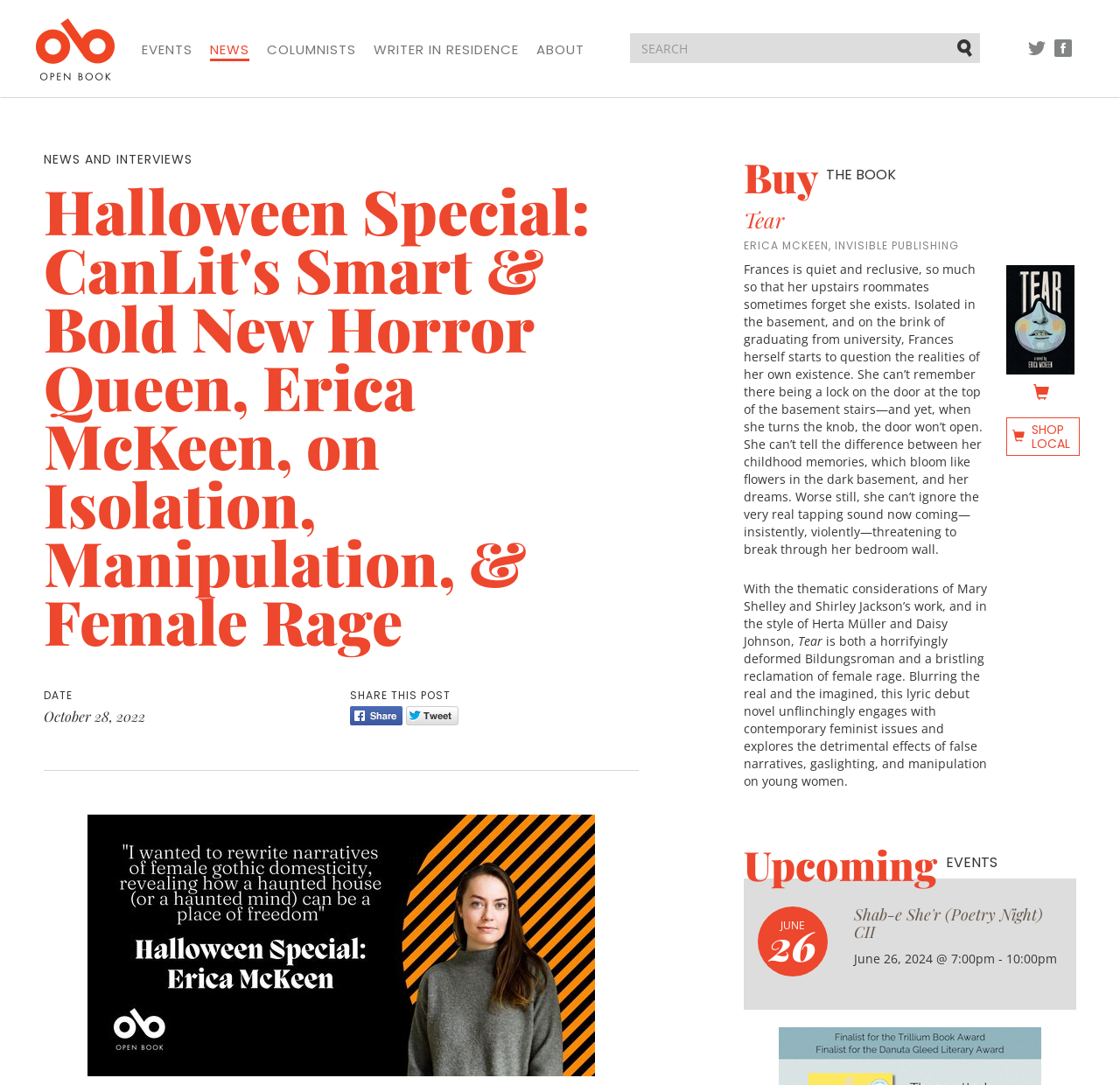Pinpoint the bounding box coordinates of the clickable area needed to execute the instruction: "Share this post on Facebook". The coordinates should be specified as four float numbers between 0 and 1, i.e., [left, top, right, bottom].

[0.312, 0.651, 0.359, 0.669]